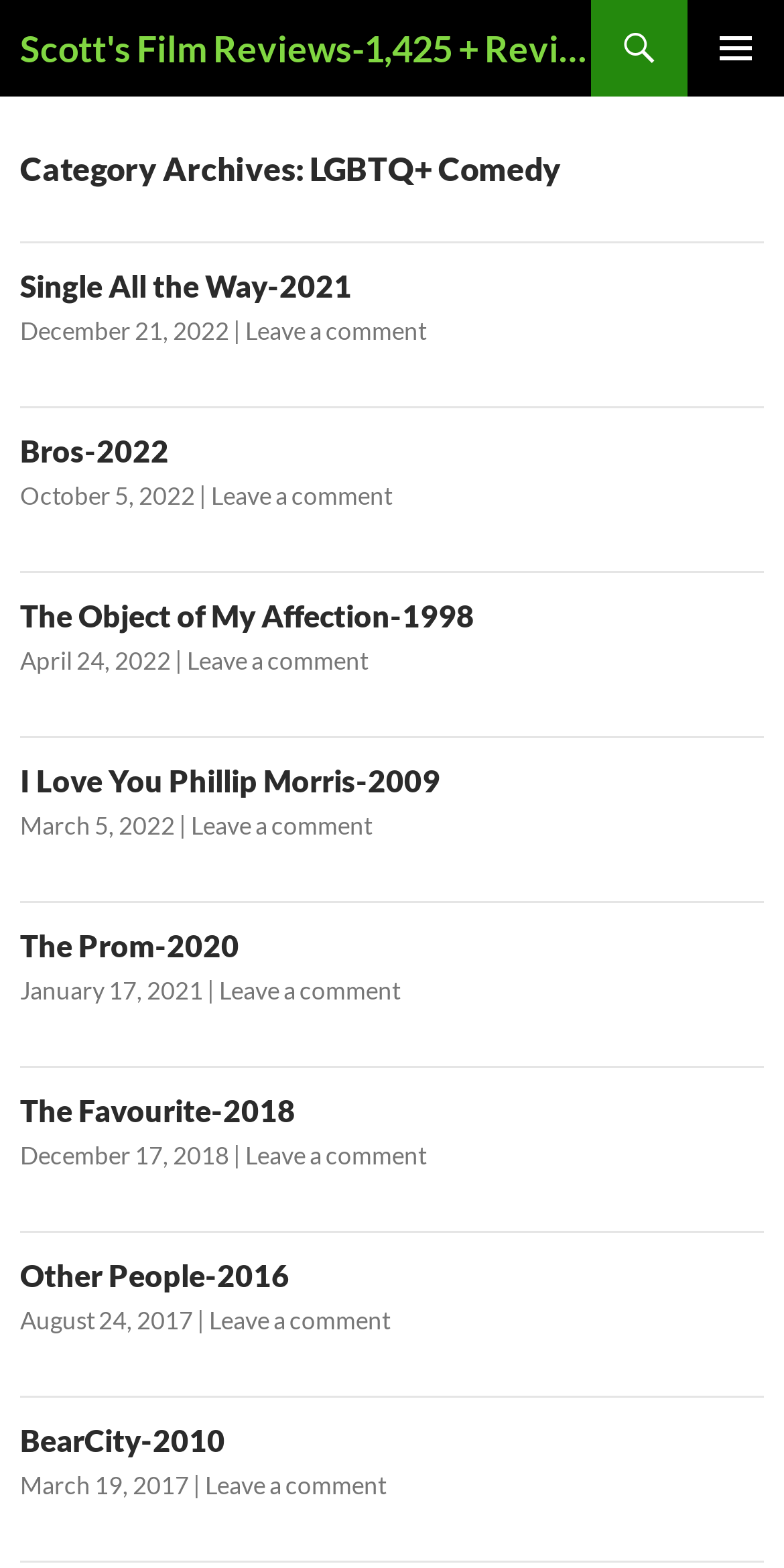Given the element description Bros-2022, identify the bounding box coordinates for the UI element on the webpage screenshot. The format should be (top-left x, top-left y, bottom-right x, bottom-right y), with values between 0 and 1.

[0.026, 0.276, 0.215, 0.299]